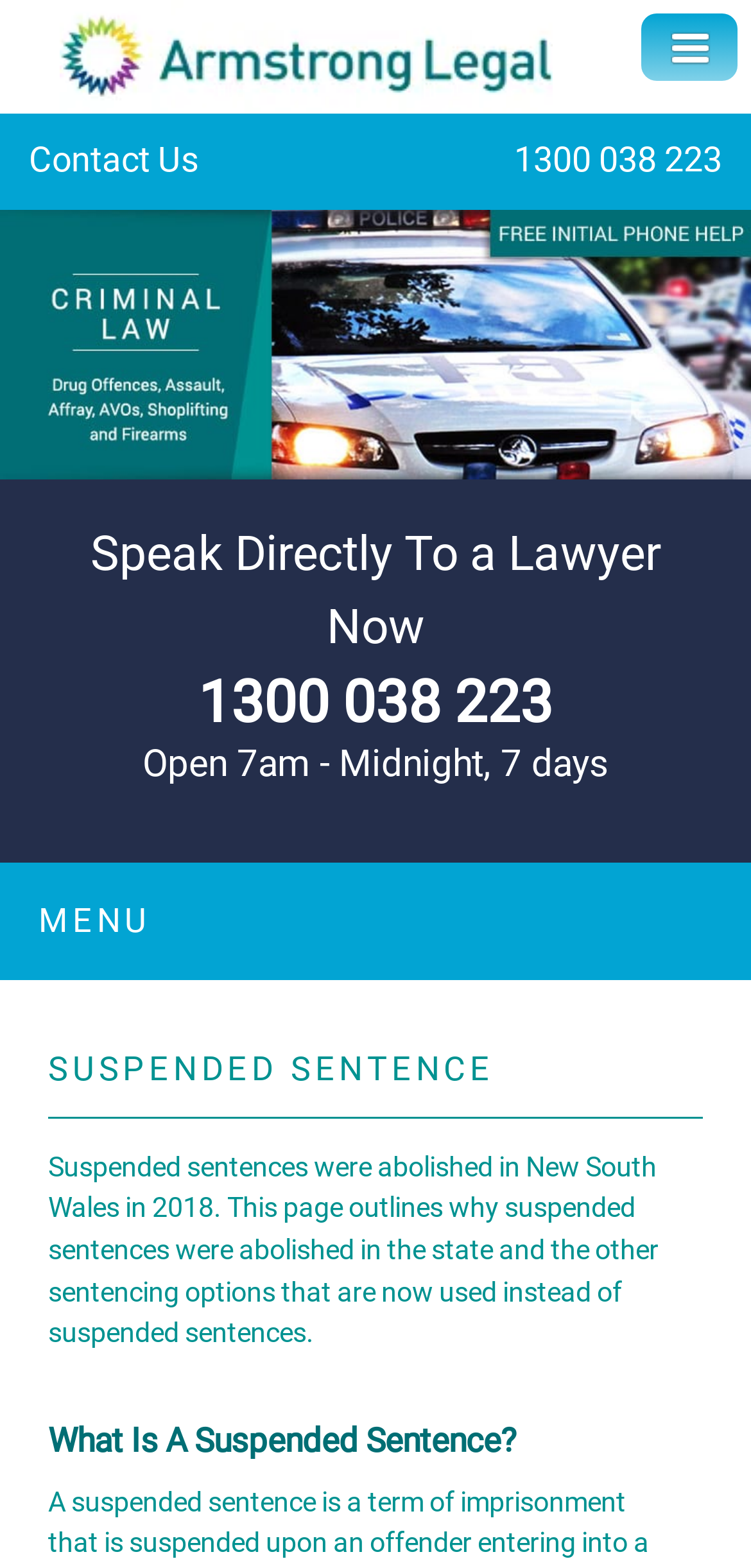What is the name of the law firm?
Please provide a detailed and comprehensive answer to the question.

I found the name of the law firm by looking at the link with the text 'Armstrong Legal' which is located at the top left of the webpage, and also by looking at the image with the same text.